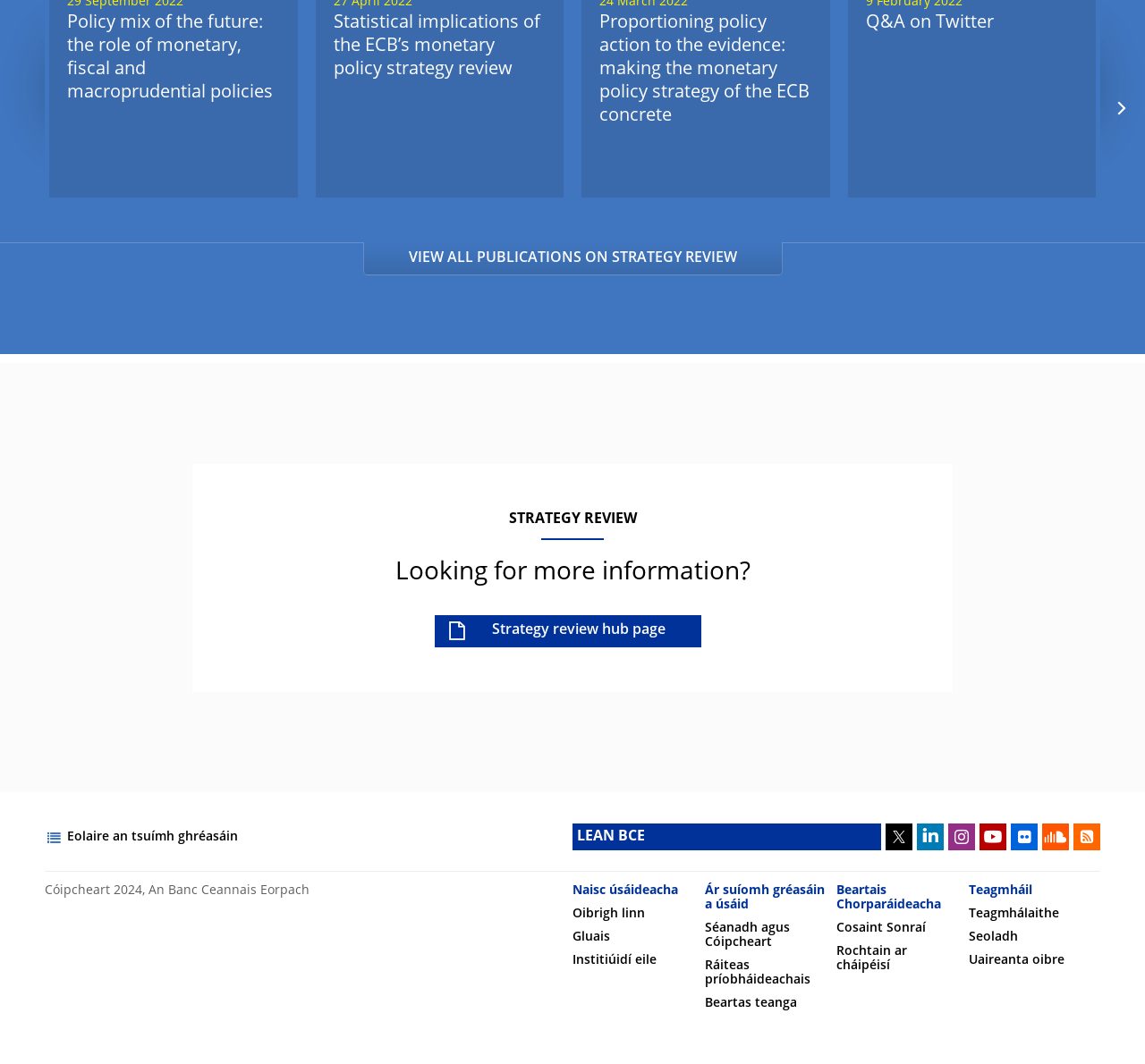Using the element description Gluais, predict the bounding box coordinates for the UI element. Provide the coordinates in (top-left x, top-left y, bottom-right x, bottom-right y) format with values ranging from 0 to 1.

[0.5, 0.875, 0.533, 0.886]